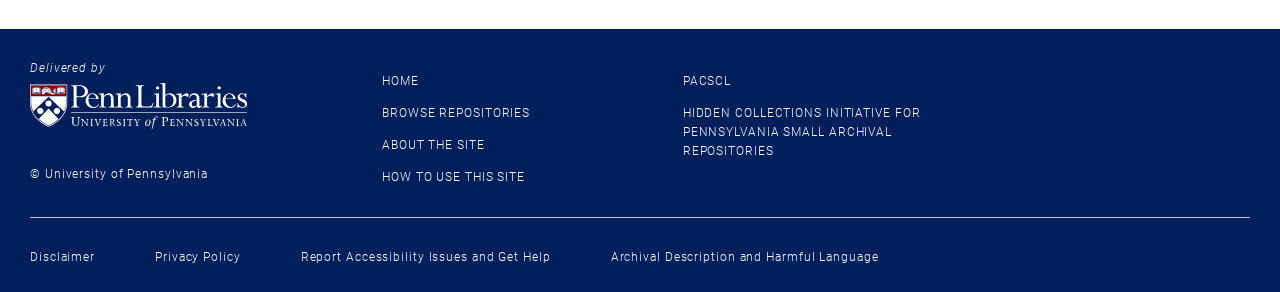Locate the bounding box coordinates of the clickable element to fulfill the following instruction: "visit HOME page". Provide the coordinates as four float numbers between 0 and 1 in the format [left, top, right, bottom].

[0.298, 0.252, 0.327, 0.3]